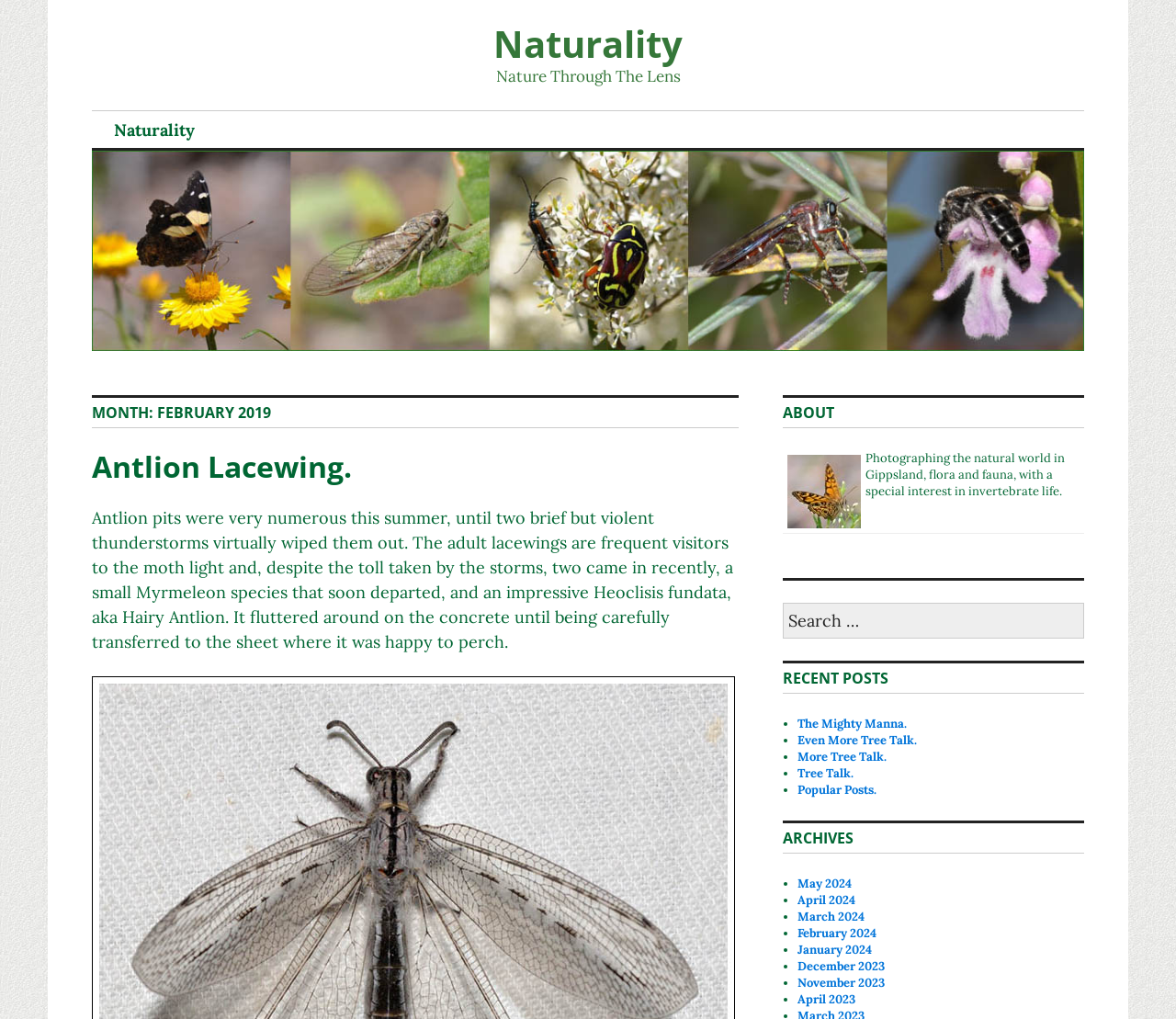Carefully examine the image and provide an in-depth answer to the question: What is the name of the insect mentioned in the first post?

The name of the insect mentioned in the first post can be determined by looking at the heading 'Antlion Lacewing.' which suggests that it is the name of the insect being discussed.